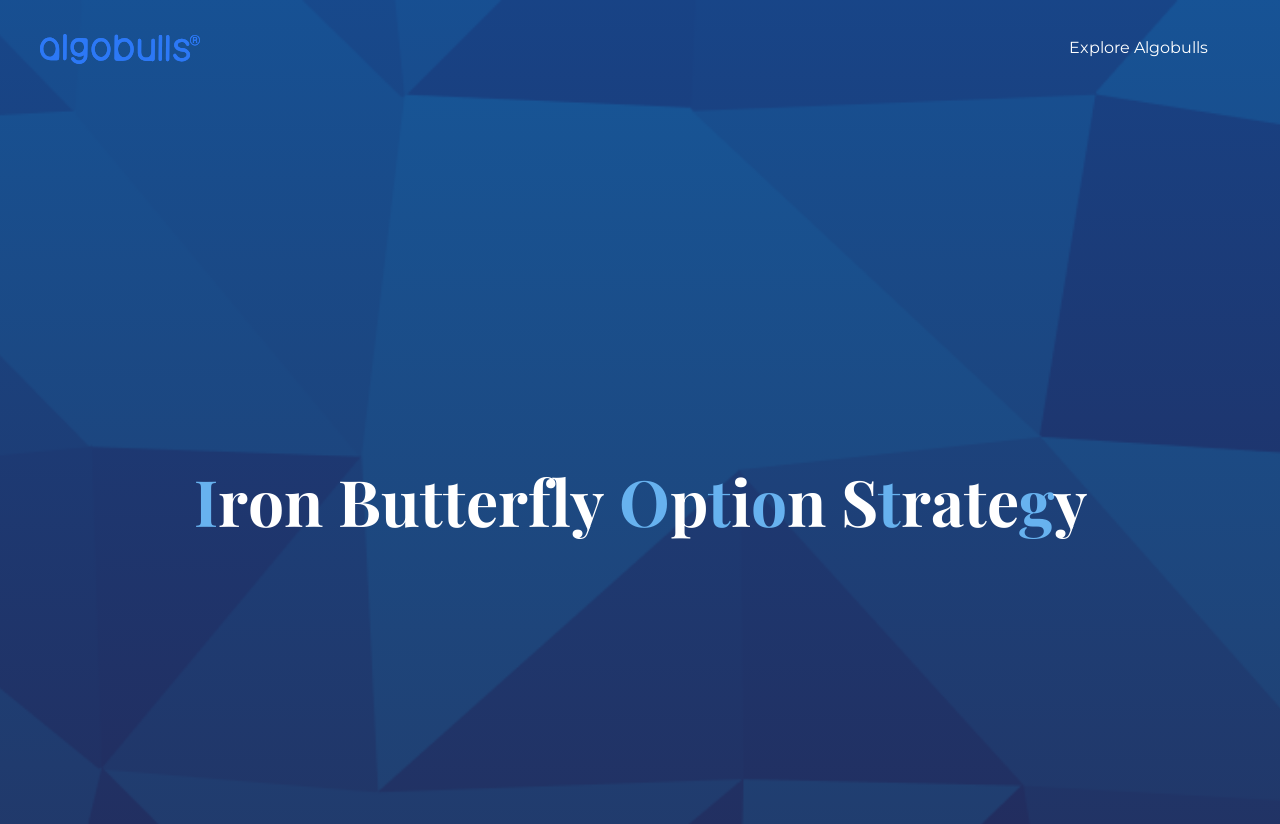Based on the element description Explore Algobulls, identify the bounding box coordinates for the UI element. The coordinates should be in the format (top-left x, top-left y, bottom-right x, bottom-right y) and within the 0 to 1 range.

[0.81, 0.012, 0.969, 0.103]